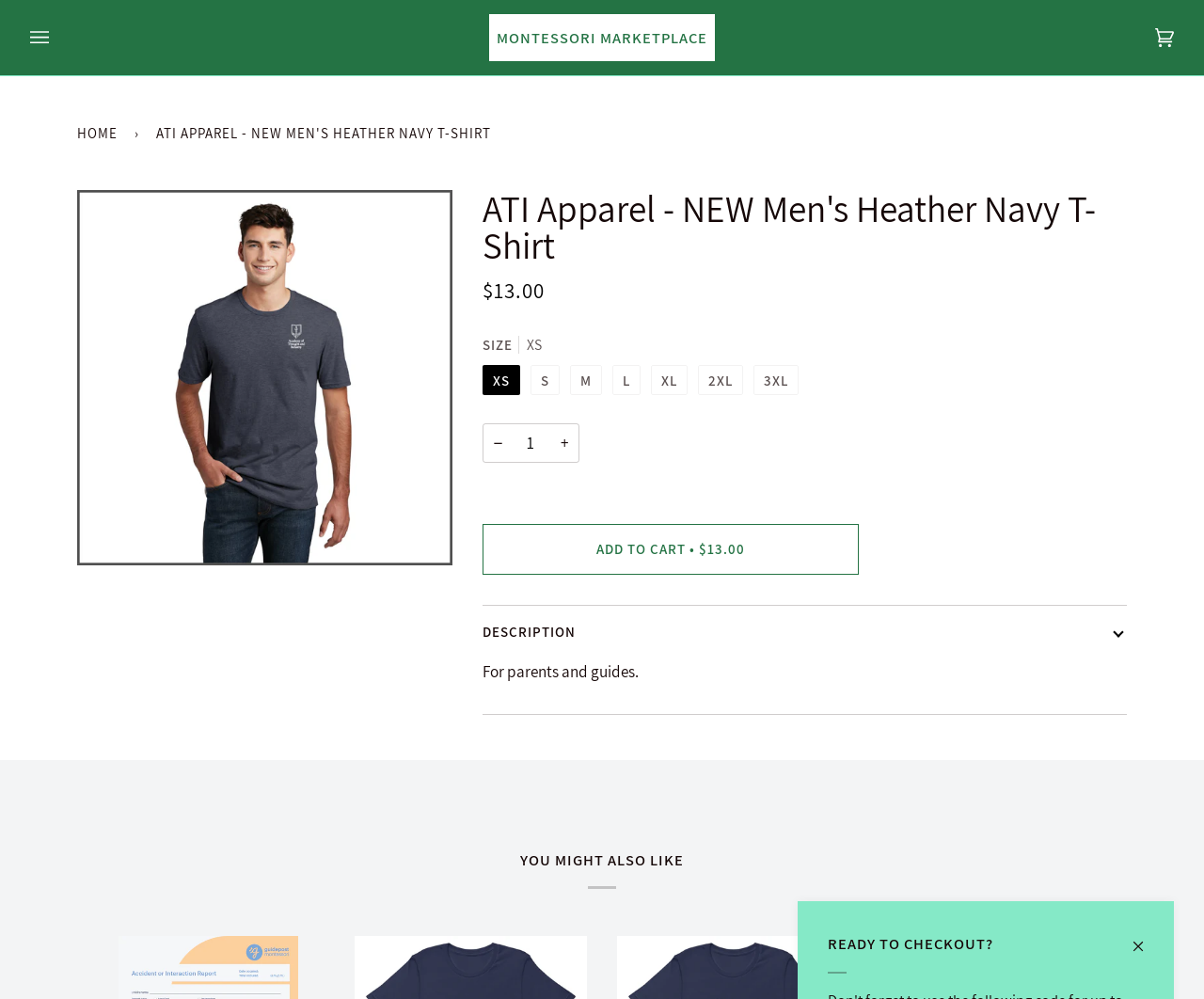Kindly respond to the following question with a single word or a brief phrase: 
What is the call-to-action button below the product description?

ADD TO CART • $13.00